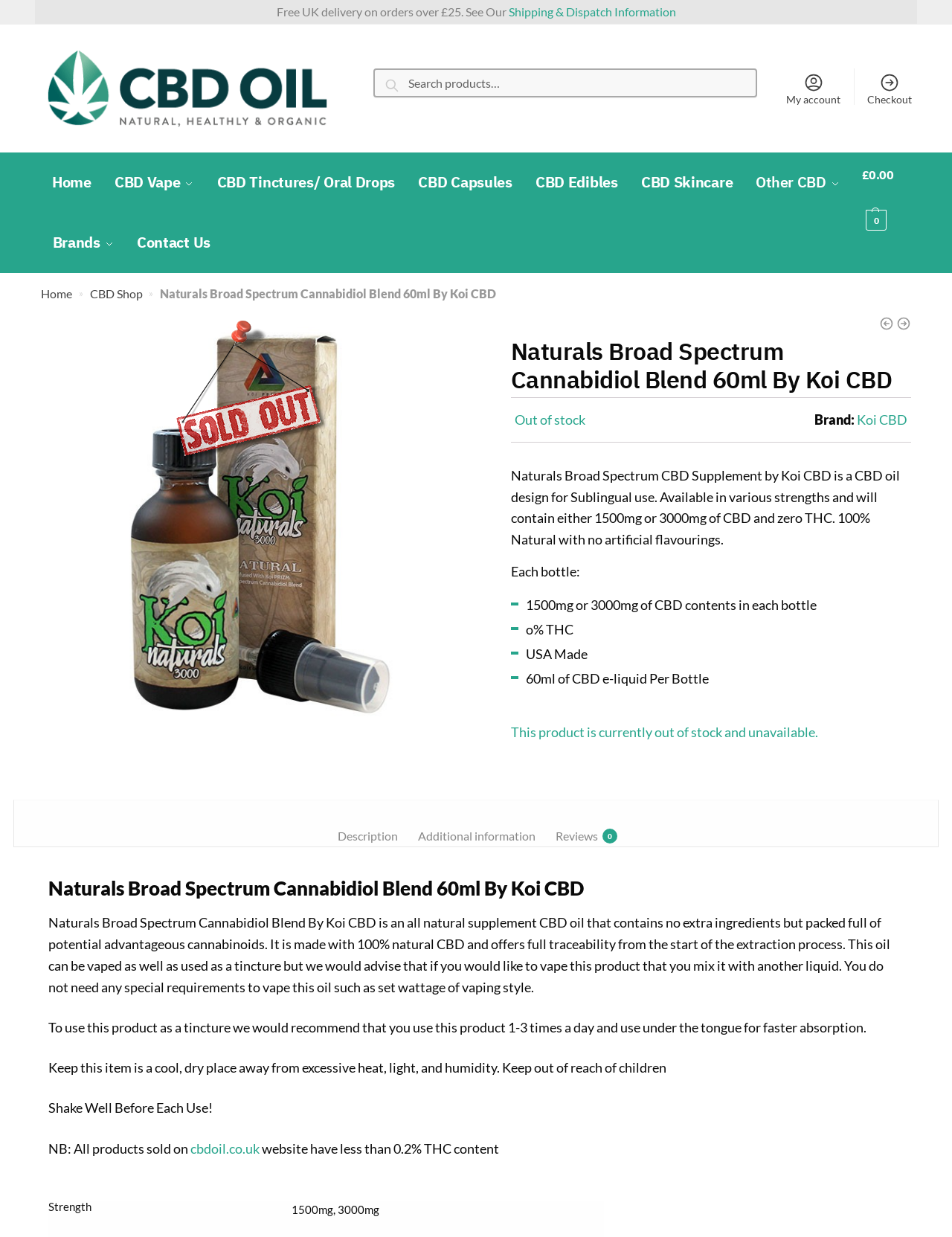Use a single word or phrase to answer the question:
What is the strength of the CBD oil?

1500mg or 3000mg